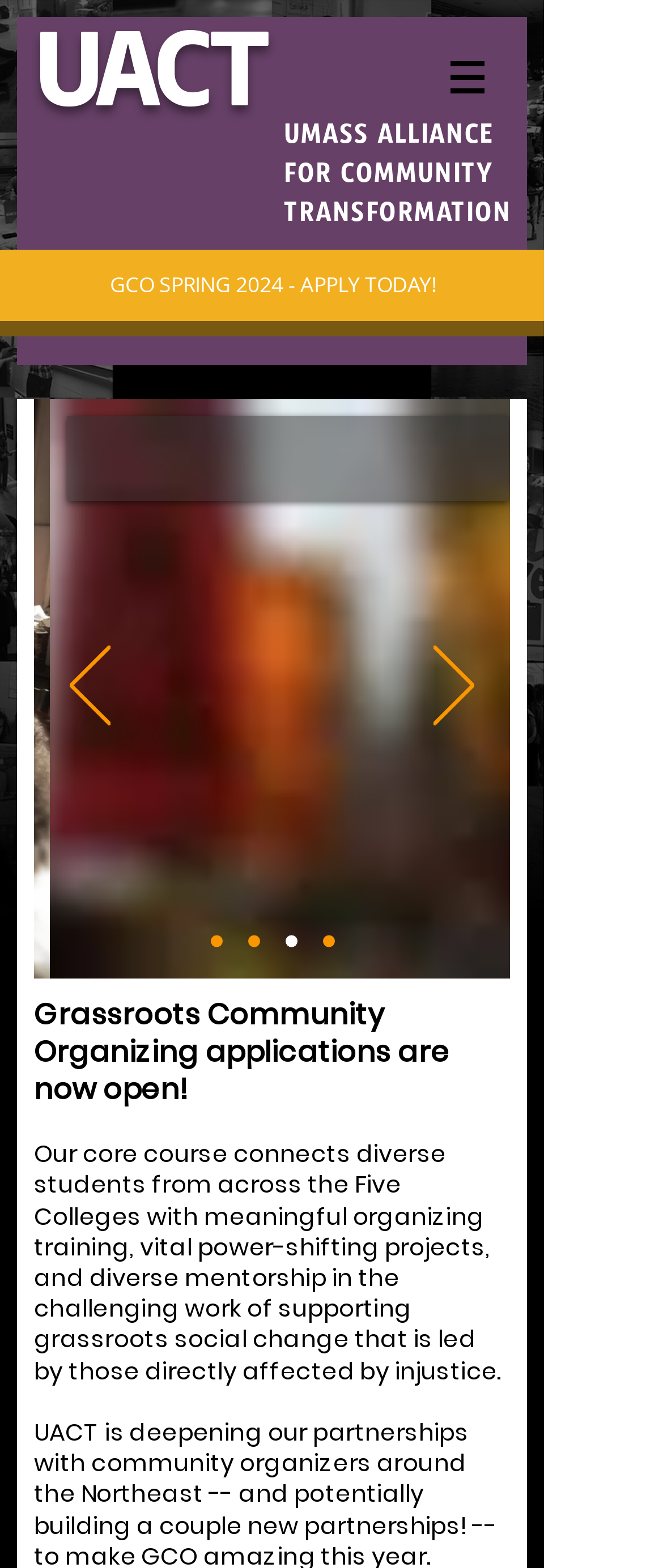What is the announcement on the webpage?
Refer to the image and provide a one-word or short phrase answer.

Grassroots Community Organizing applications are open